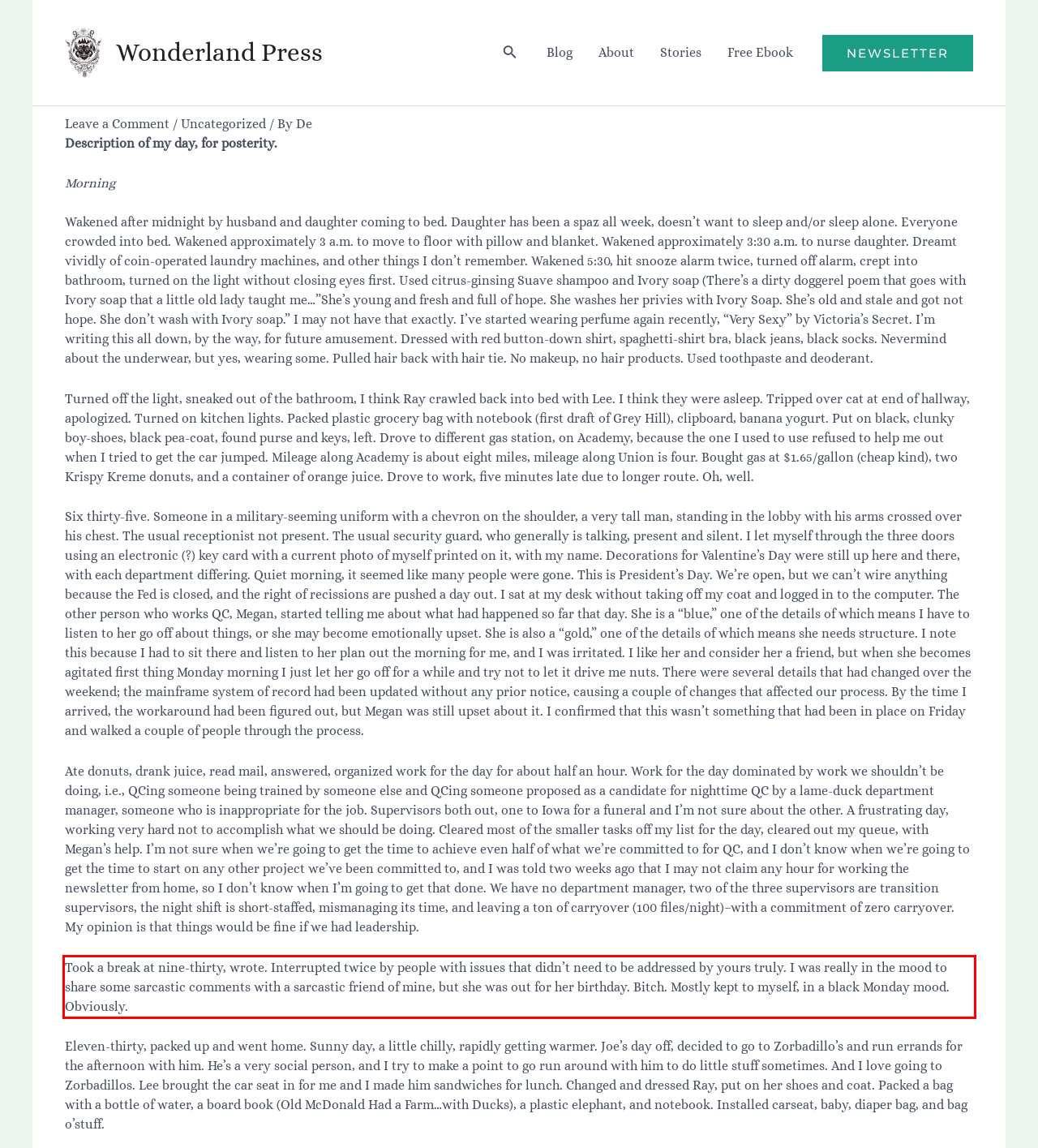The screenshot provided shows a webpage with a red bounding box. Apply OCR to the text within this red bounding box and provide the extracted content.

Took a break at nine-thirty, wrote. Interrupted twice by people with issues that didn’t need to be addressed by yours truly. I was really in the mood to share some sarcastic comments with a sarcastic friend of mine, but she was out for her birthday. Bitch. Mostly kept to myself, in a black Monday mood. Obviously.